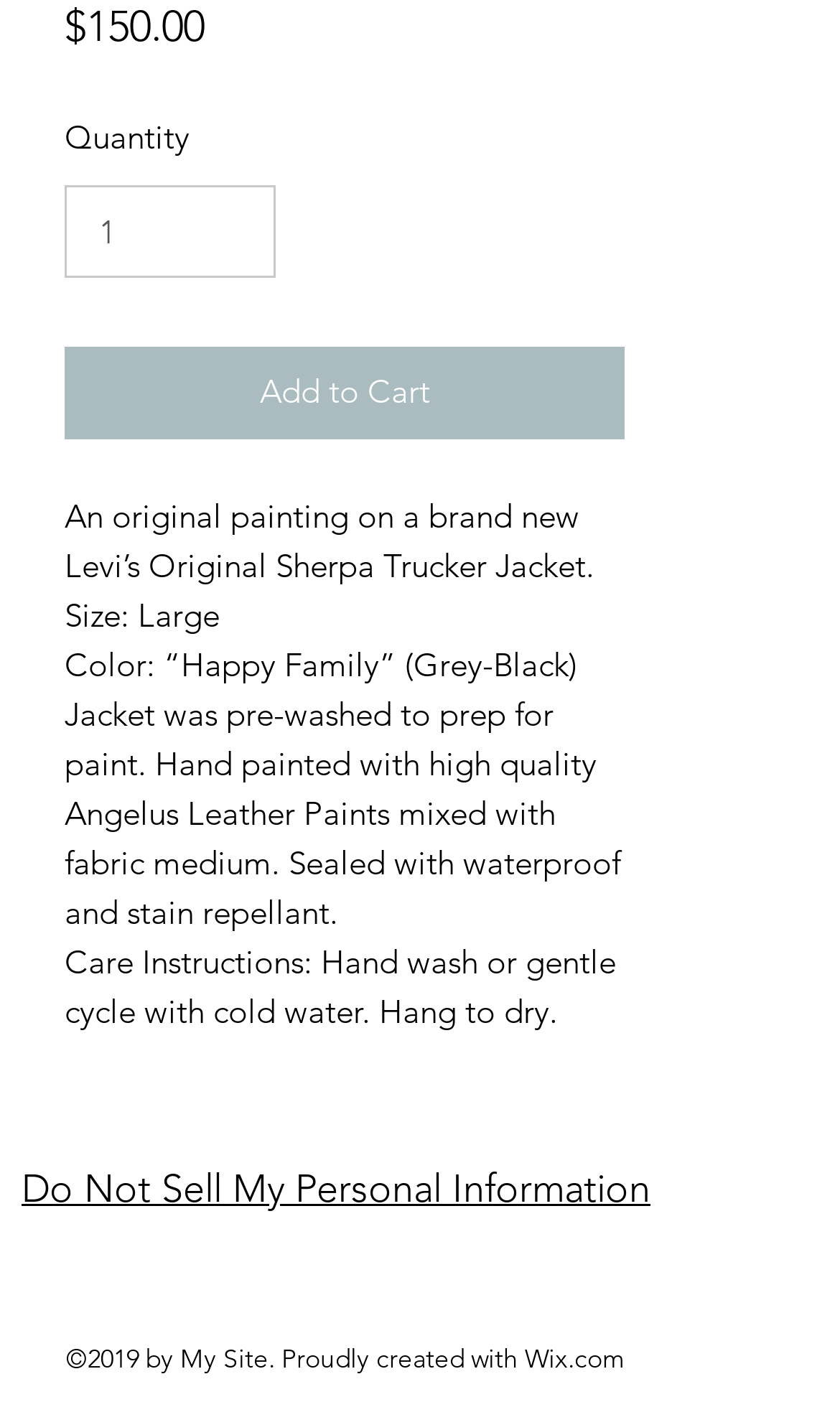What is the color of the jacket?
Refer to the image and give a detailed answer to the query.

The color of the jacket can be found in the description section of the webpage, where it is mentioned as 'Color: “Happy Family” (Grey-Black)' in a static text element.